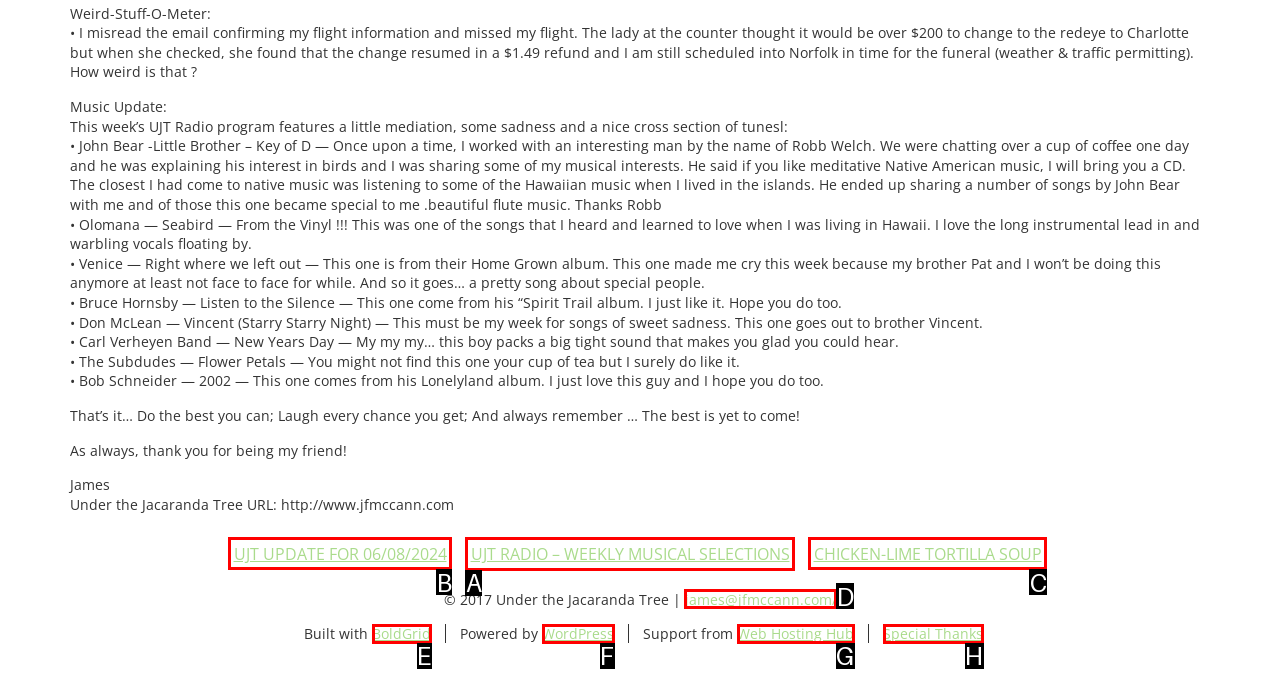Identify the letter of the option to click in order to Visit UJT RADIO – WEEKLY MUSICAL SELECTIONS. Answer with the letter directly.

A